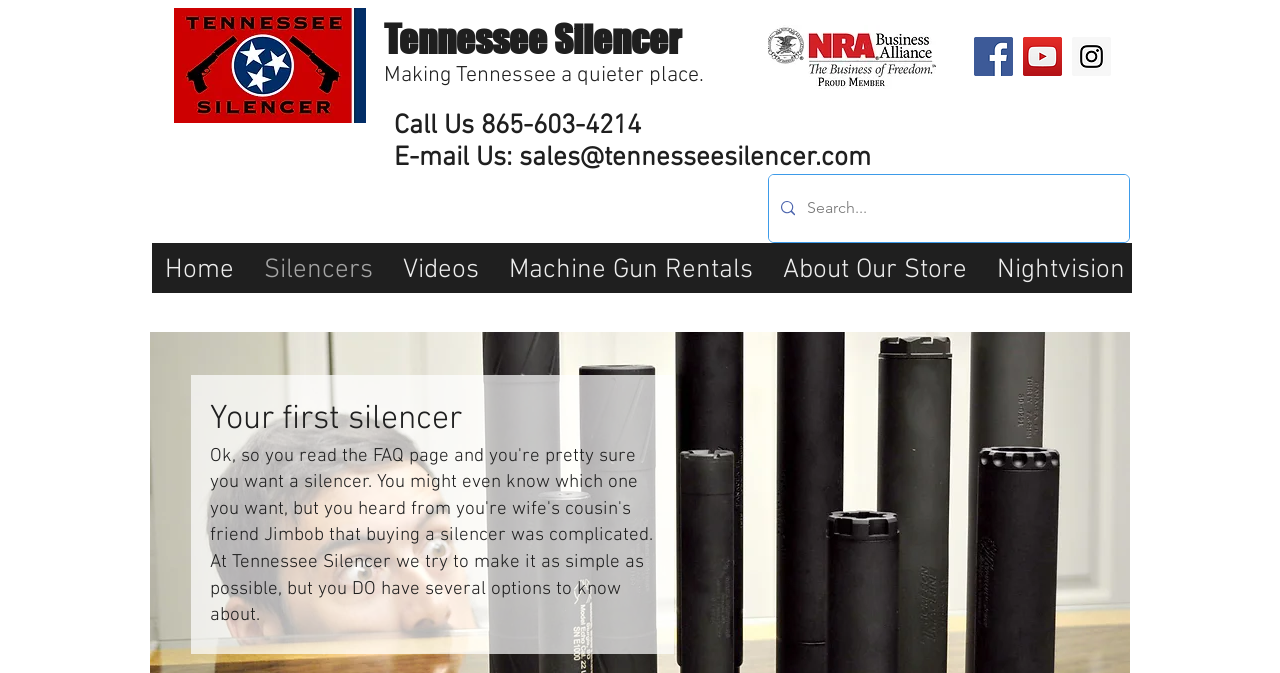What is the title of the main section?
Please answer the question as detailed as possible.

I found the title of the main section by looking at the heading element with the content 'Your first silencer' which is located below the navigation menu.